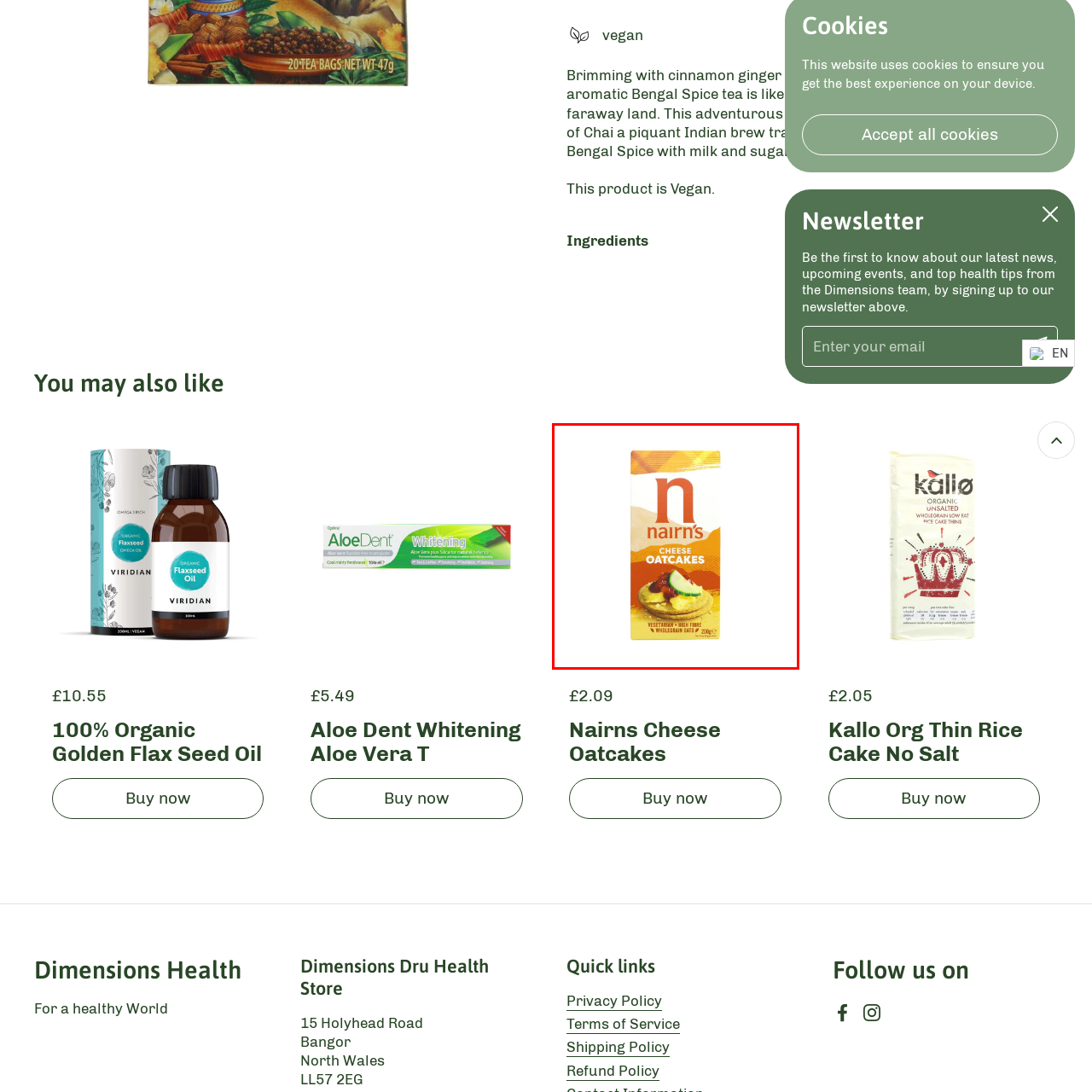Explain comprehensively what is shown in the image marked by the red outline.

The image features a stylishly designed packaging for Nairn's Cheese Oatcakes, highlighting the product's appealing branding. The prominent 'n' at the top is encircled by bright orange and golden tones that evoke a sense of warmth and inviting flavor. At the center, the bold text reads "CHEESE OATCAKES," clearly indicating the product type. Below this, there are additional claims stating that the oatcakes are "Vegetarian," "High Fibre," and made with "Wholegrain Oats," emphasizing their health-conscious ingredients. The overall design is clean and modern, aimed at attracting consumers looking for tasty and nutritious snacks. This 200g packet not only captures attention on the shelf but also suggests a delicious pairing, showcased by the image of cheese and cucumber on the oatcake, reinforcing its versatility as a snack or appetizer.